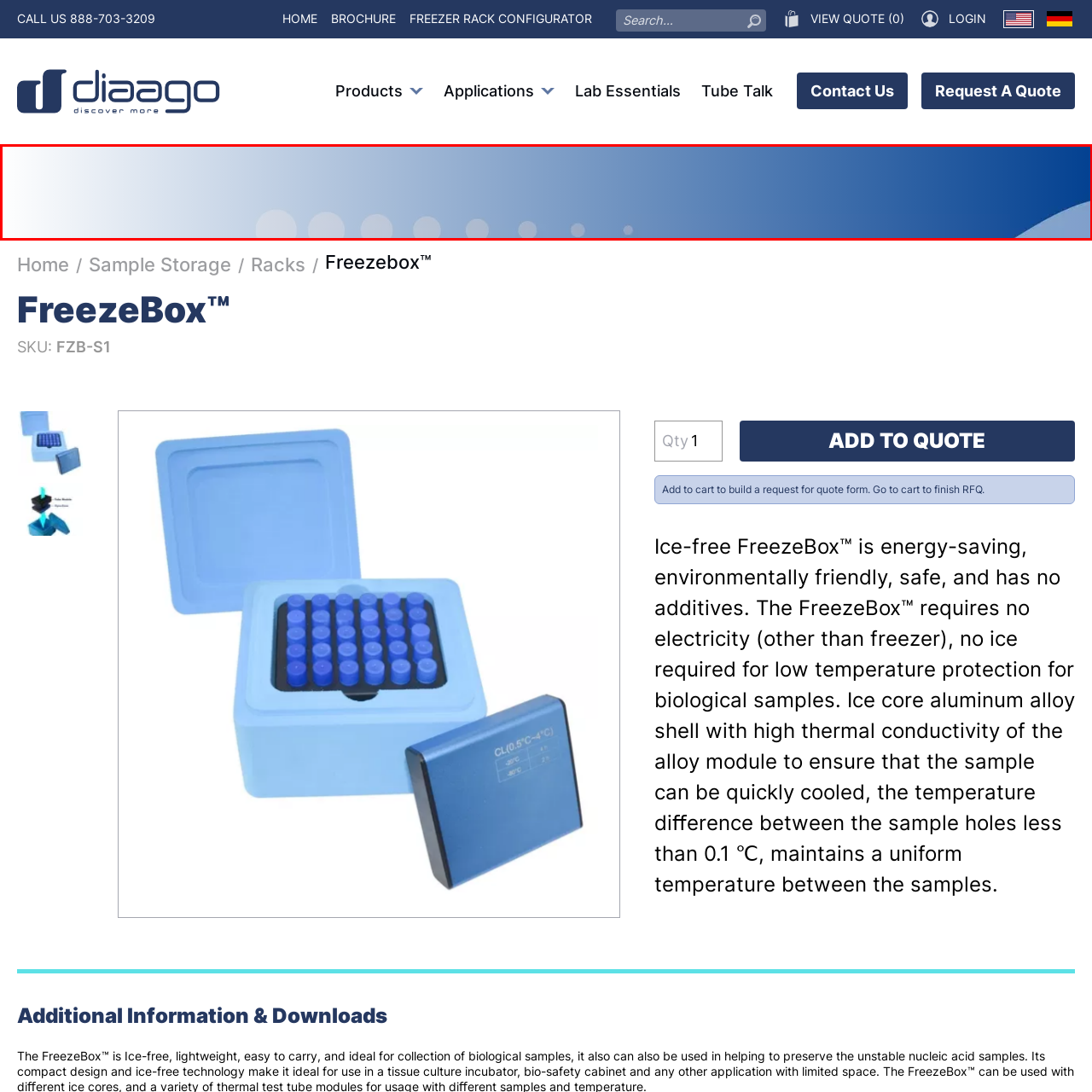Describe in detail what is happening in the image highlighted by the red border.

The image features a calming gradient background that transitions from a light blue at the top to a darker blue towards the bottom. Along the bottom of the image, a series of circular shapes are subtly displayed, creating a sense of continuity and movement. This design likely serves as a LinkedIn cover image for a professional profile, adding an element of sophistication and modernity. The overall aesthetic is clean and minimalistic, ideal for conveying professionalism in a digital workspace.